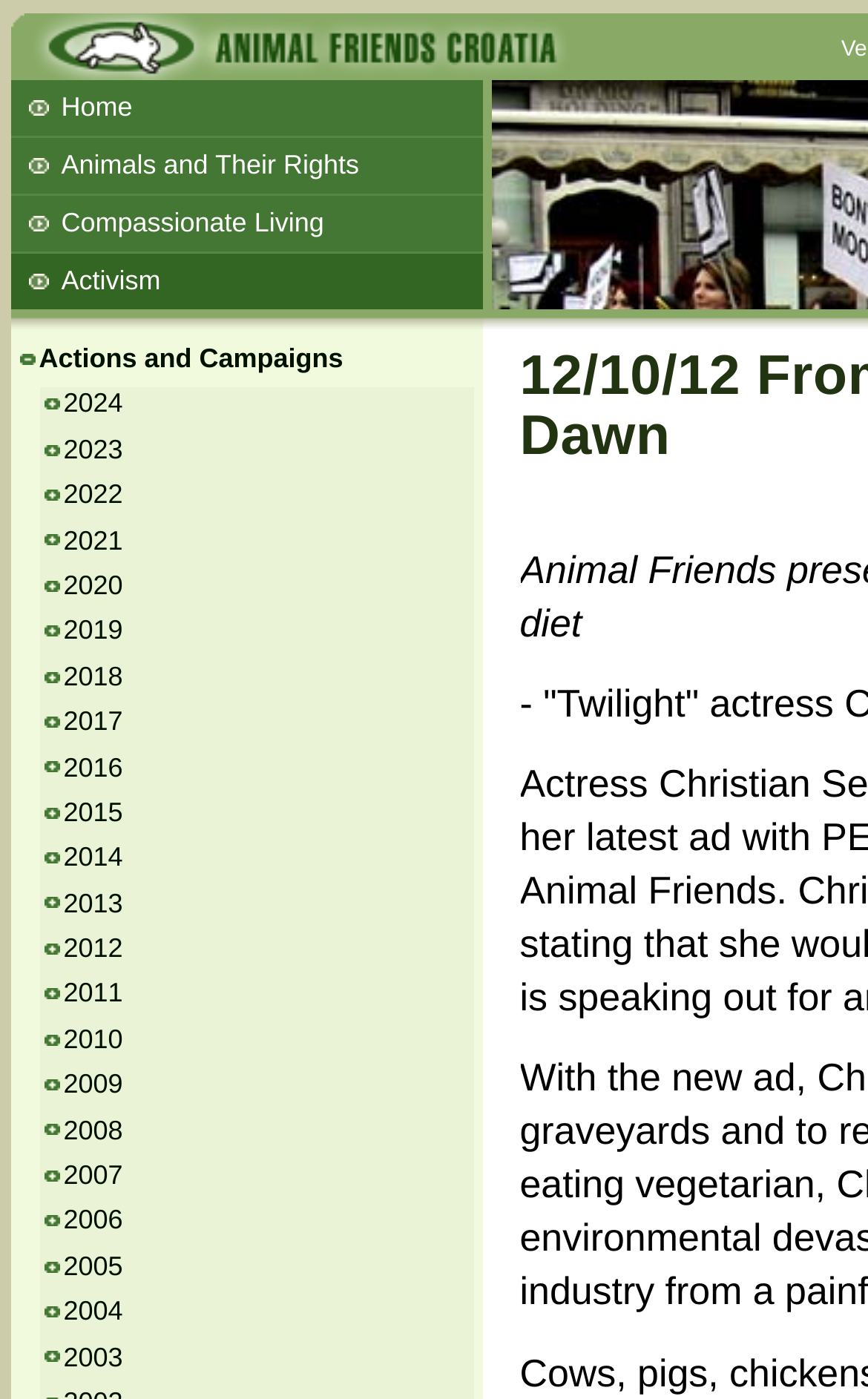Can you specify the bounding box coordinates for the region that should be clicked to fulfill this instruction: "Explore 'Actions and Campaigns'".

[0.045, 0.245, 0.4, 0.267]